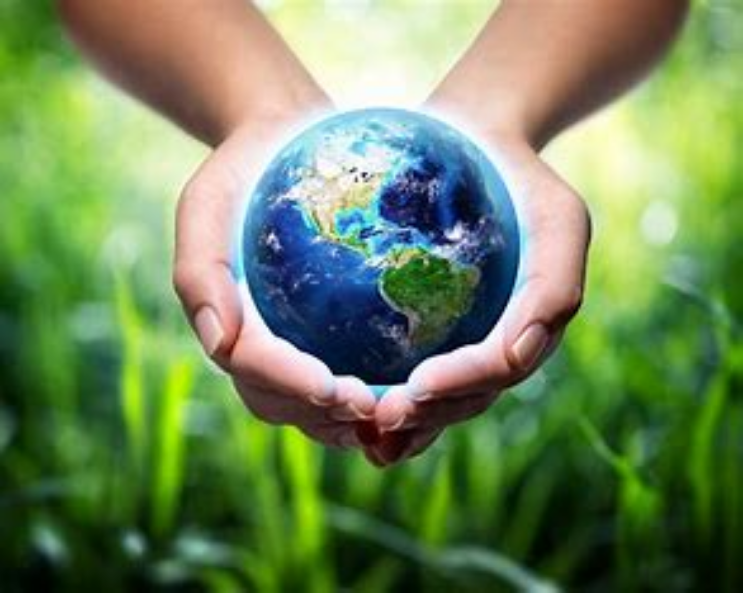Provide an in-depth description of the image.

The image illustrates a pair of hands gently cradling a small, vibrant globe, symbolizing the delicate balance and beauty of our planet. The globe prominently features the Americas, showcasing green landscapes and blue oceans. This imagery captures the essence of environmental stewardship, emphasizing the importance of caring for our planet as part of a broader initiative titled "Environmental Health: Protecting Our Planet and Well-being." The background, blurred with lush green grass, further reinforces the theme of nature and ecological preservation, encapsulating the message of sustainability and the protection of environmental health for future generations.